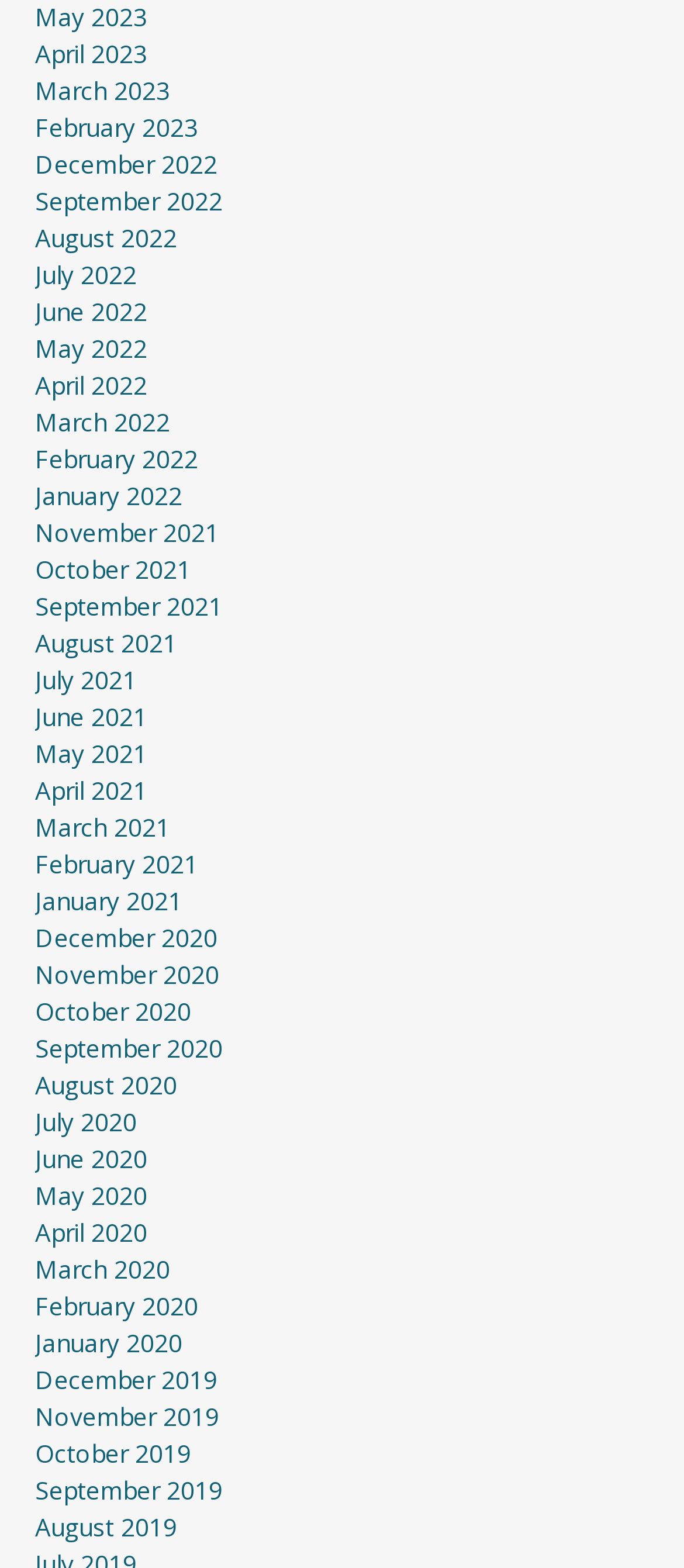Please locate the bounding box coordinates of the region I need to click to follow this instruction: "View December 2019".

[0.051, 0.869, 0.318, 0.89]